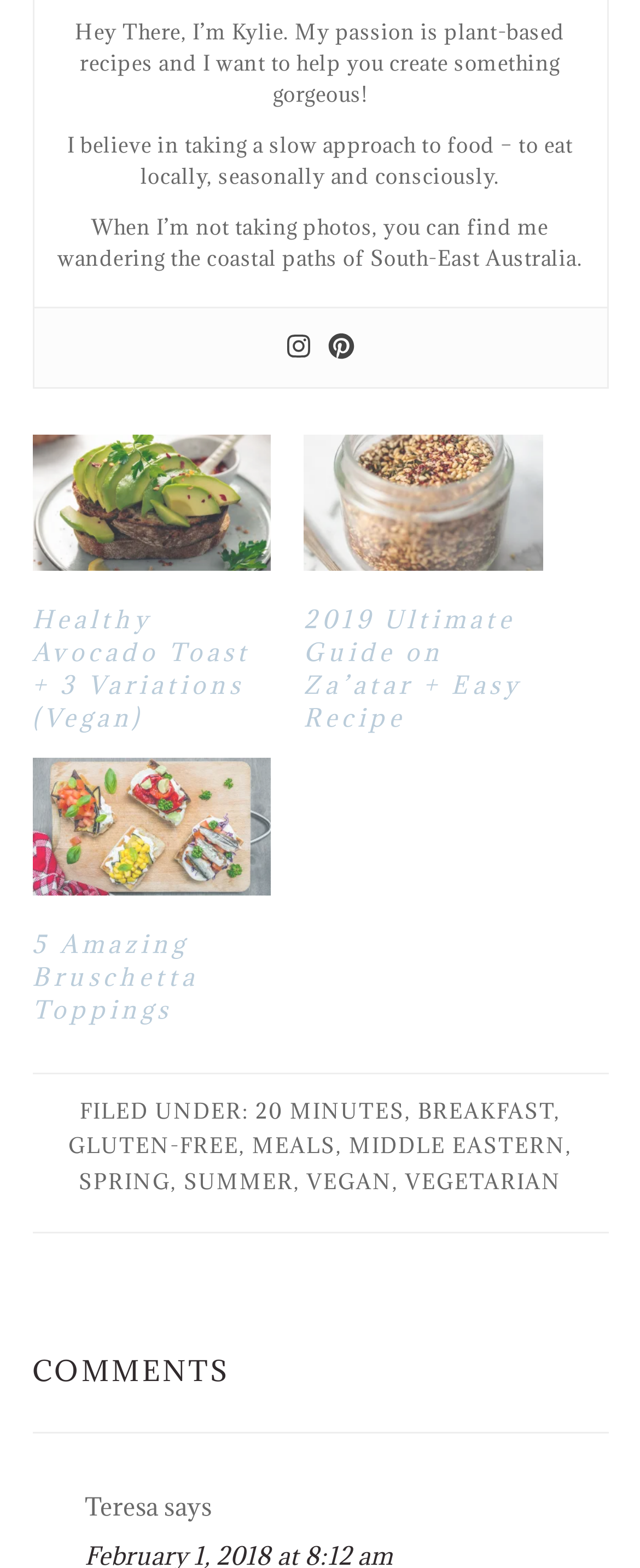Can you provide the bounding box coordinates for the element that should be clicked to implement the instruction: "Visit Kylie's Instagram"?

[0.446, 0.213, 0.487, 0.231]